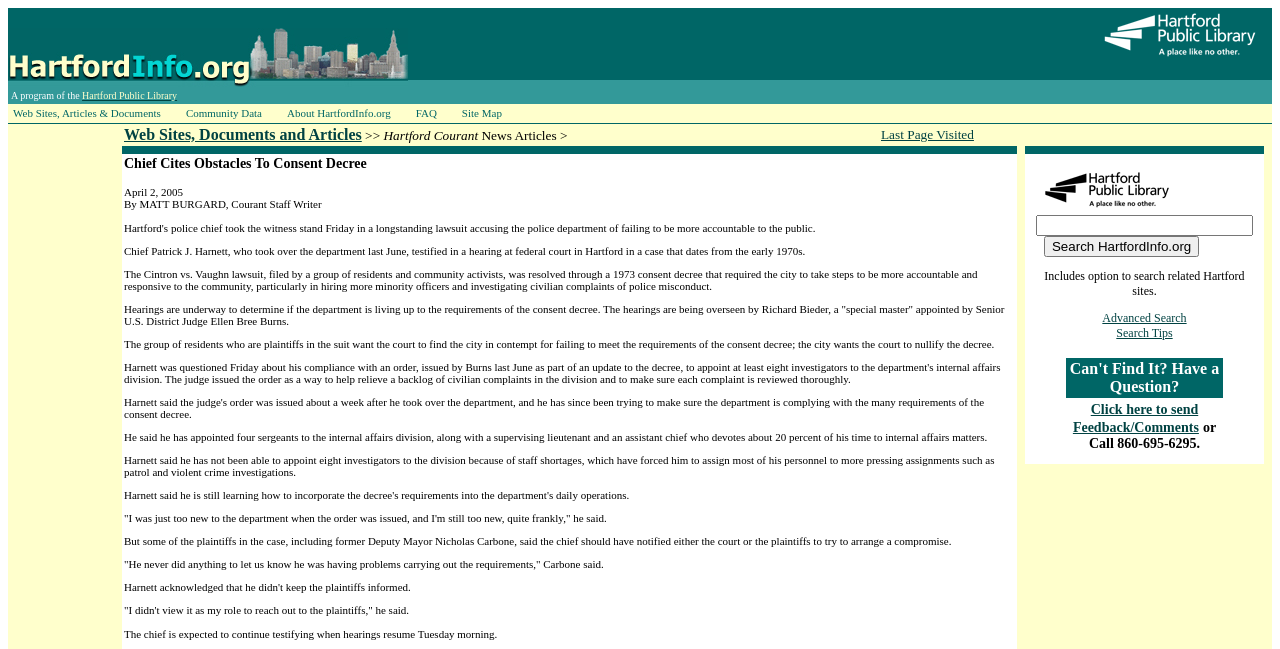Detail the features and information presented on the webpage.

The webpage is titled "HartfordInfo.org" and appears to be a community information portal. At the top, there is a logo and a navigation menu with links to various sections, including "Web Sites, Articles & Documents", "Community Data", "About HartfordInfo.org", "FAQ", and "Site Map".

Below the navigation menu, there is a section with a heading "Web Sites, Documents and Articles >> Hartford Courant News Articles >", followed by a link to "Last Page Visited". This section appears to be a news article or a collection of news articles.

The main content area of the webpage is occupied by a news article with a title not specified. The article discusses a court case related to the Hartford police department and its compliance with a consent decree from the 1970s. The article quotes the police chief, Patrick J. Harnett, and mentions the involvement of a "special master" appointed by a federal judge.

To the right of the main content area, there is a sidebar with a search box and a few links, including "Powered by Hartford Public Library" and "Search HartfordInfo.org". The search box allows users to search the website and includes options to search related Hartford sites. There are also links to "Advanced Search" and "Search Tips".

At the bottom of the webpage, there is a section with a heading "Can't Find It? Have a Question?" and a link to send feedback or comments, as well as a phone number to call.